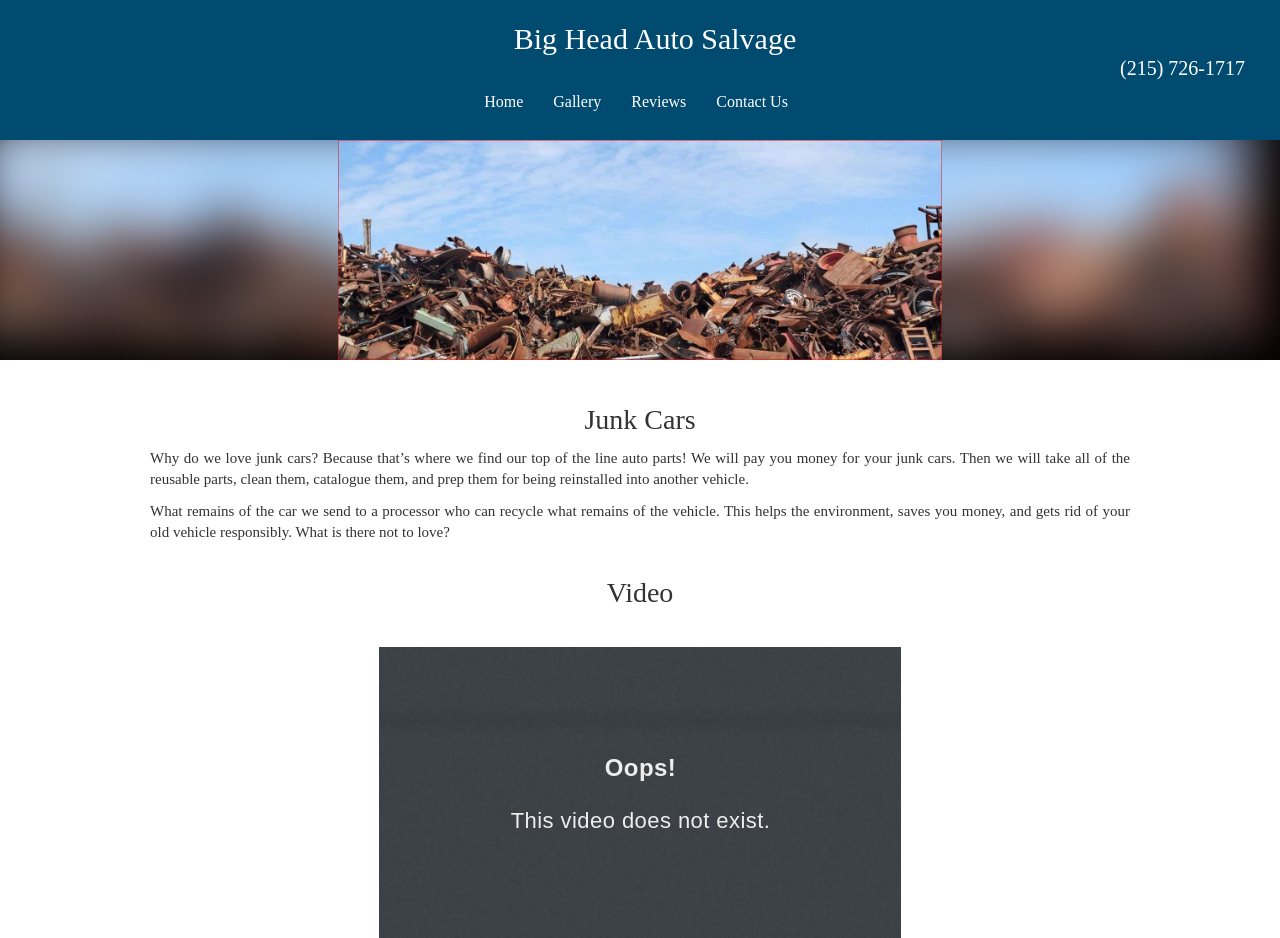Answer the question with a single word or phrase: 
What is the benefit of recycling junk cars?

Helps the environment